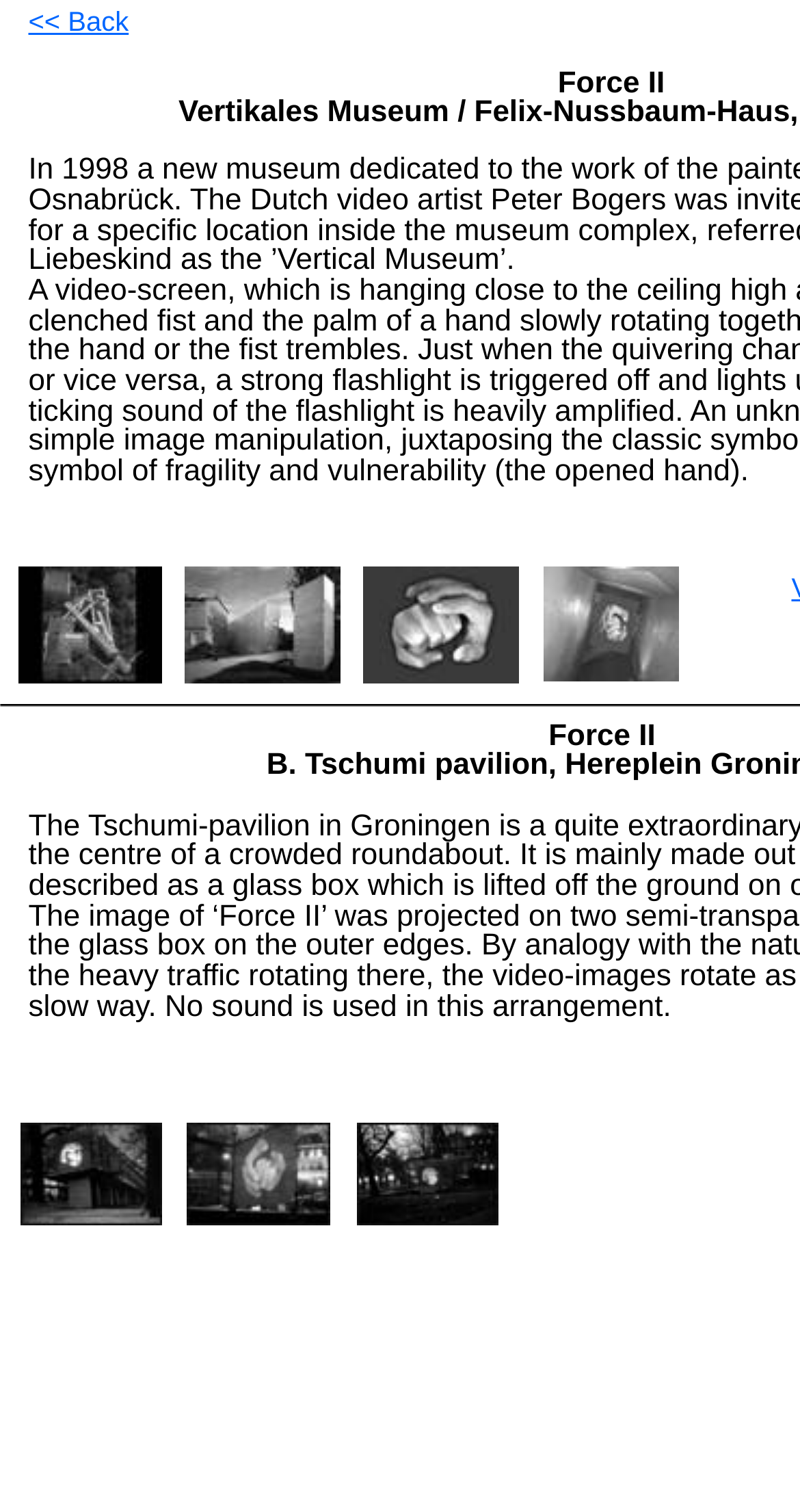Given the webpage screenshot and the description, determine the bounding box coordinates (top-left x, top-left y, bottom-right x, bottom-right y) that define the location of the UI element matching this description: alt="Temple of Why"

None